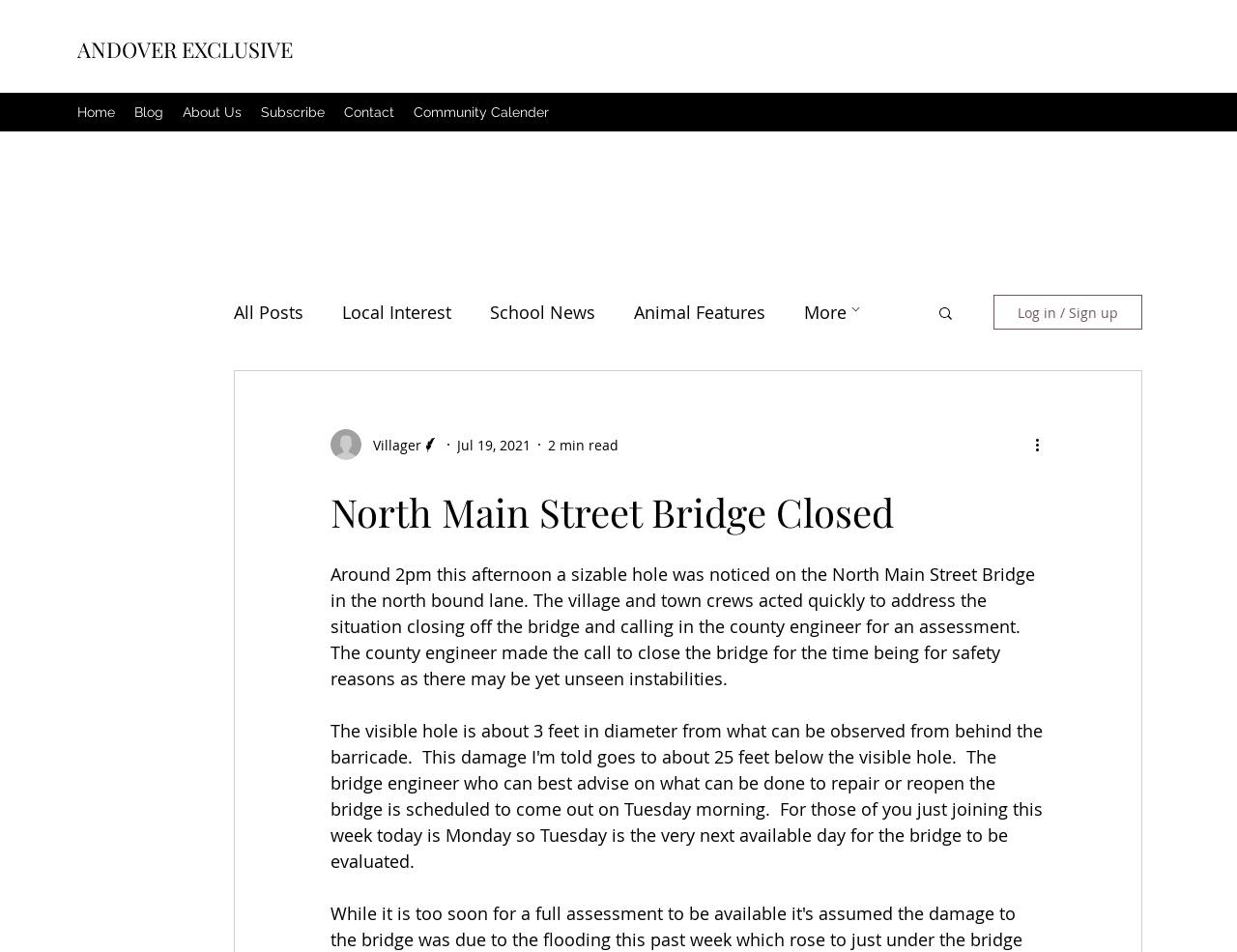Identify and provide the main heading of the webpage.

North Main Street Bridge Closed